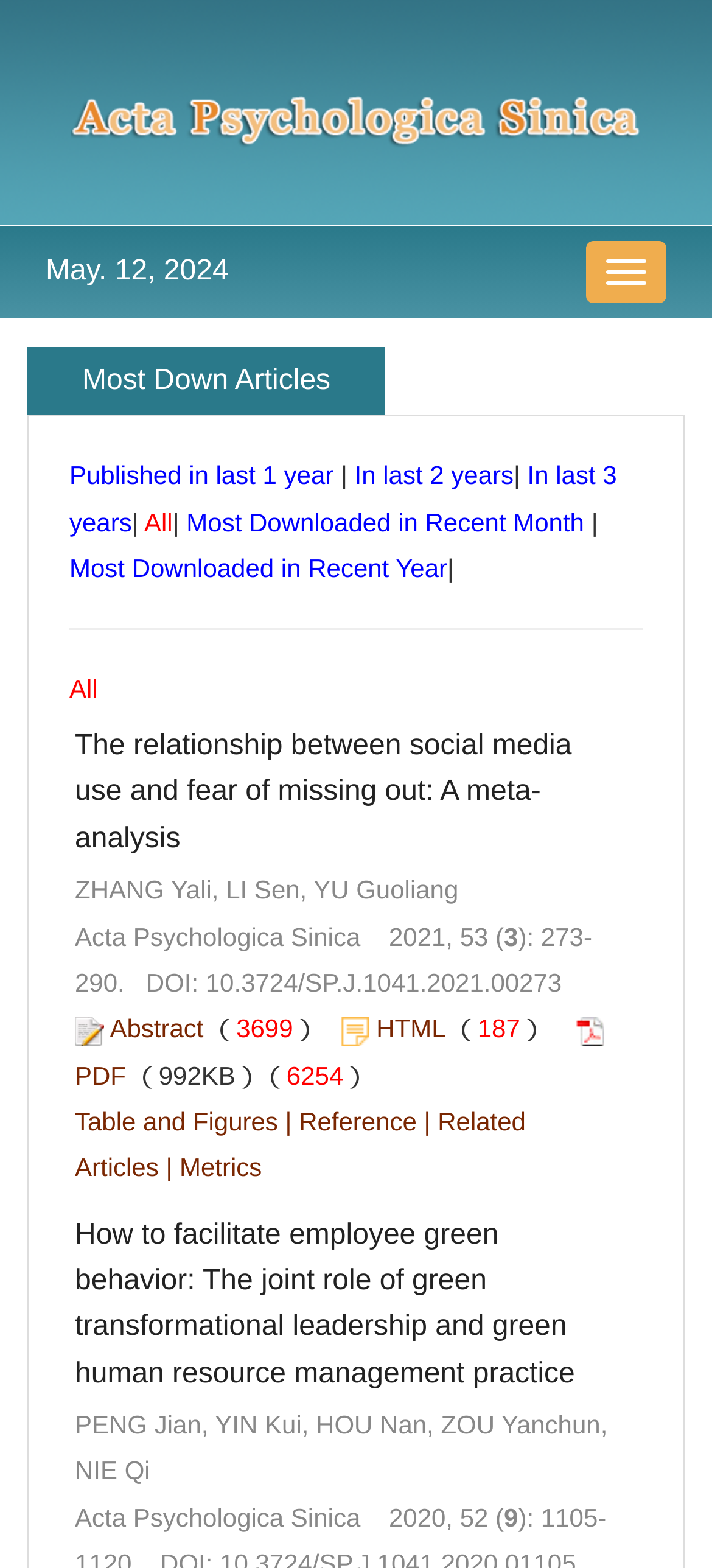Provide the bounding box coordinates of the HTML element this sentence describes: "In last 3 years". The bounding box coordinates consist of four float numbers between 0 and 1, i.e., [left, top, right, bottom].

[0.097, 0.294, 0.866, 0.342]